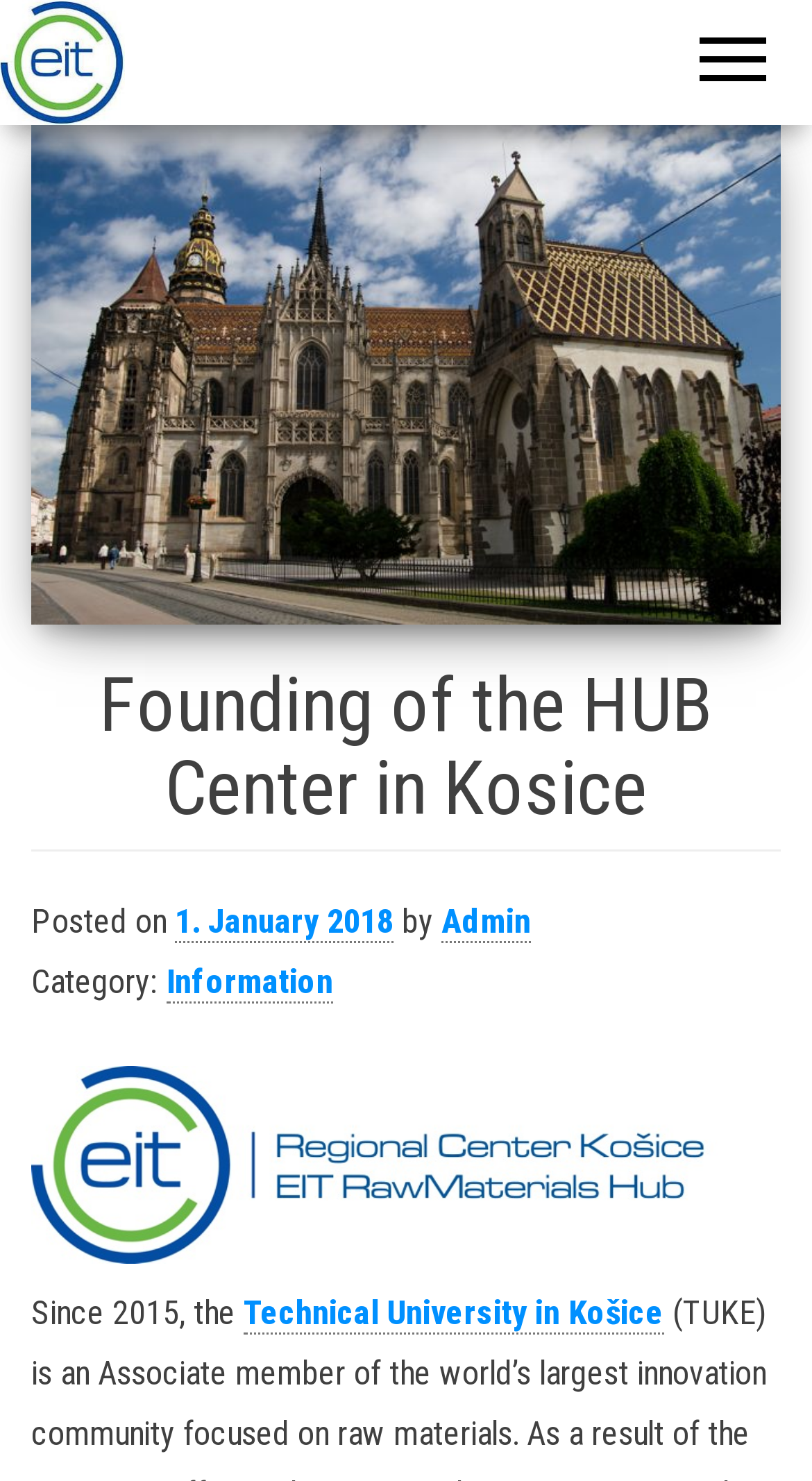Using the elements shown in the image, answer the question comprehensively: What is the category of the post?

I found the answer by looking at the link element with the text 'Information' which is a child of the StaticText element with the text 'Category:'.